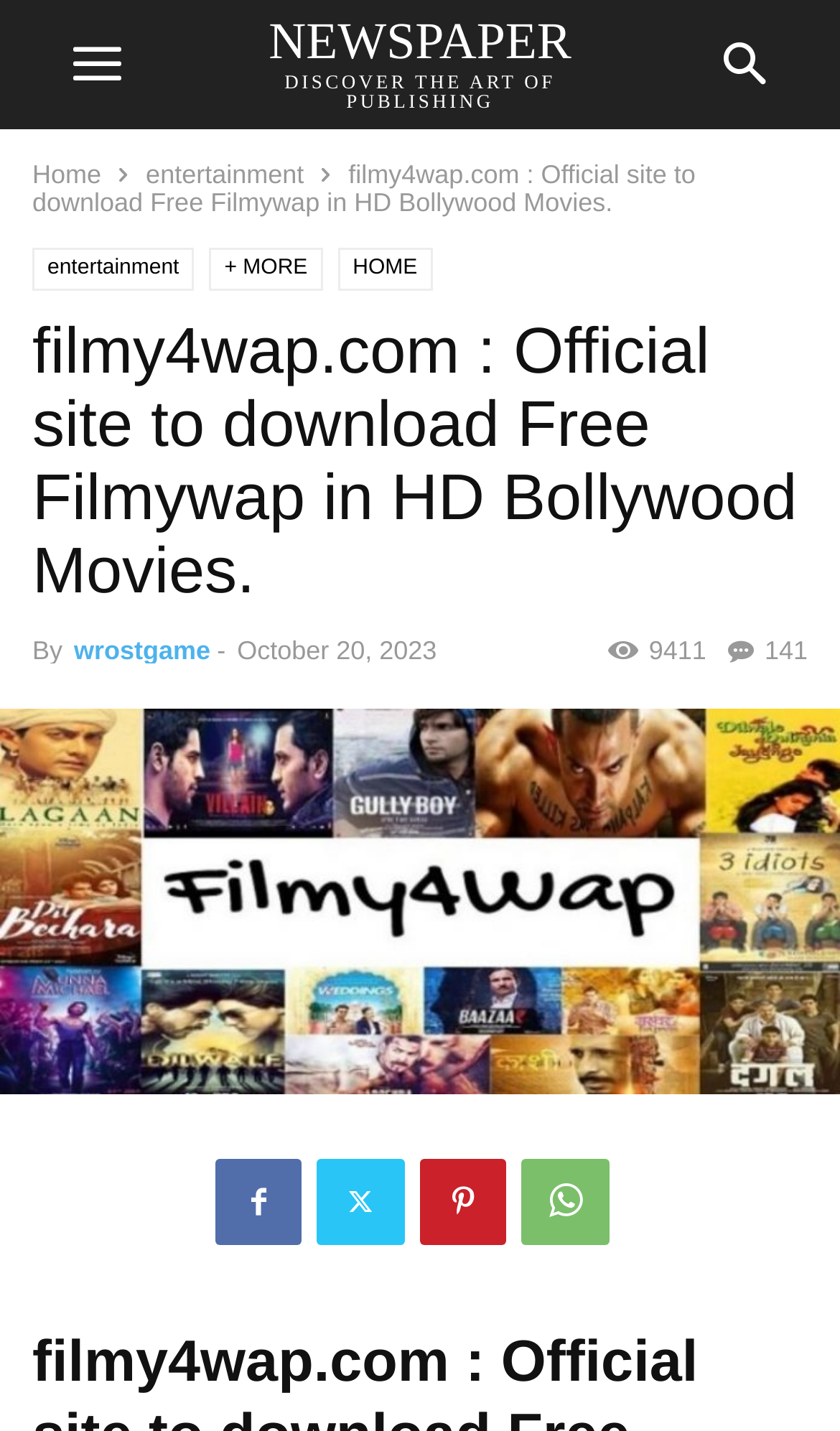Please determine the bounding box coordinates for the element with the description: "Pinterest".

[0.5, 0.81, 0.603, 0.87]